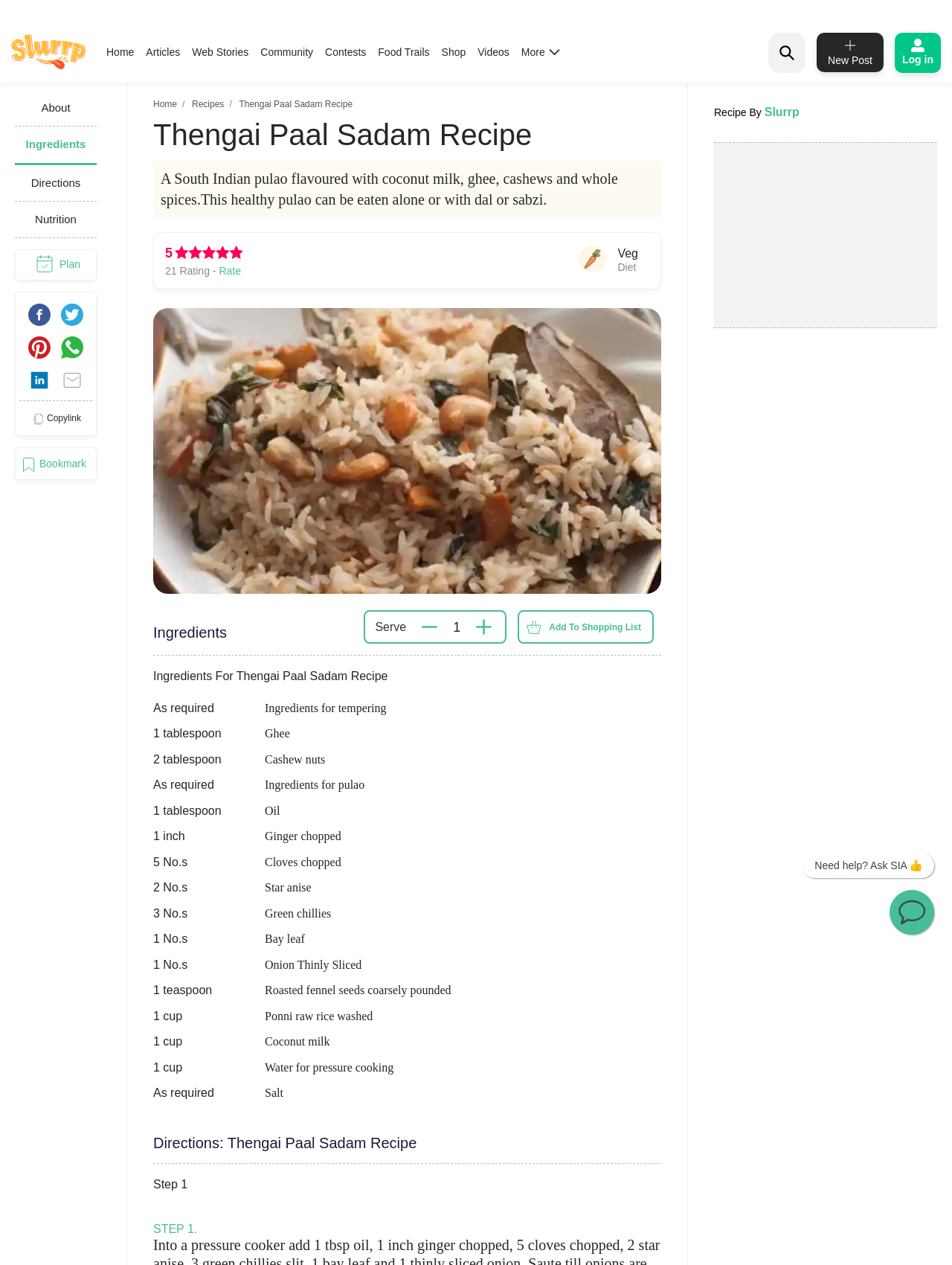Generate a detailed explanation of the webpage's features and information.

This webpage is a recipe page for Thengai Paal Sadam, a South Indian pulao dish flavored with coconut milk, ghee, cashews, and whole spices. The page is divided into several sections, with a prominent image of the dish at the top.

At the top left corner, there is a navigation menu with links to "Home", "Articles", "Web Stories", "Community", "Contests", "Food Trails", "Shop", and "Videos". Below this menu, there is a button to "add post" and a button to "Log in".

The main content of the page starts with a heading "Thengai Paal Sadam Recipe" followed by a brief description of the dish. Below this, there are several links to related recipes, and a section with buttons to "Copy link" and "Bookmark".

The ingredients section is divided into two parts: "Ingredients For Thengai Paal Sadam Recipe" and "Ingredients for tempering" and "Ingredients for pulao". Each ingredient is listed with its quantity, and there are about 15 ingredients in total.

Below the ingredients section, there is a section with a heading "Directions" and a section with a heading "Nutrition". The directions section is not fully visible, but it appears to have a list of steps to prepare the dish.

On the right side of the page, there is a section with a heading "Plan" and a section with a heading "Rate" and a rating system. There is also a section with a heading "Diet" and a label "Veg".

Throughout the page, there are several images, including an image of the dish, images of ingredients, and icons for navigation and buttons. The overall layout of the page is clean and easy to navigate, with clear headings and concise text.